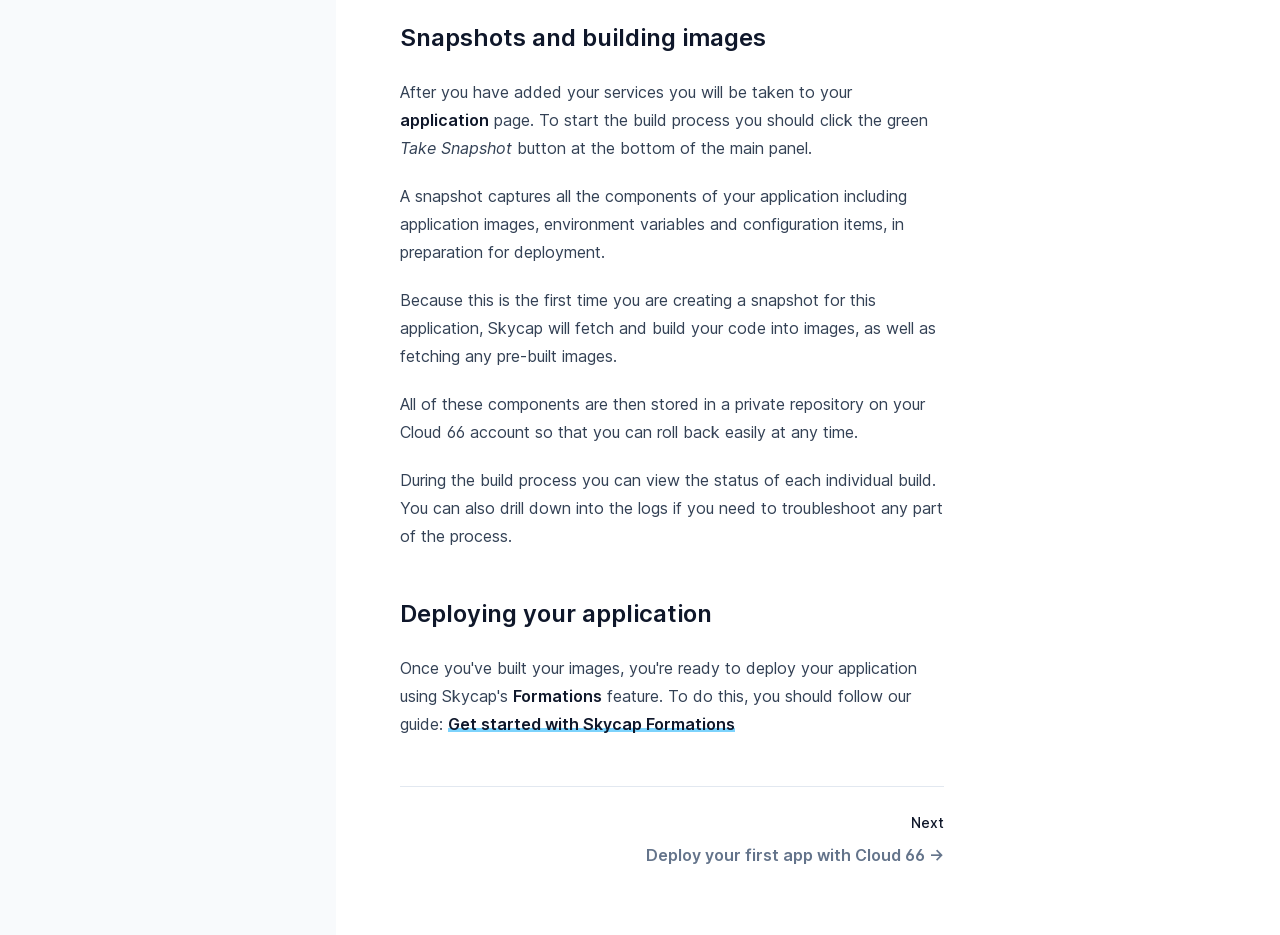Please locate the bounding box coordinates of the element's region that needs to be clicked to follow the instruction: "Click on 'Deploying and managing Faye'". The bounding box coordinates should be provided as four float numbers between 0 and 1, i.e., [left, top, right, bottom].

[0.039, 0.056, 0.238, 0.081]